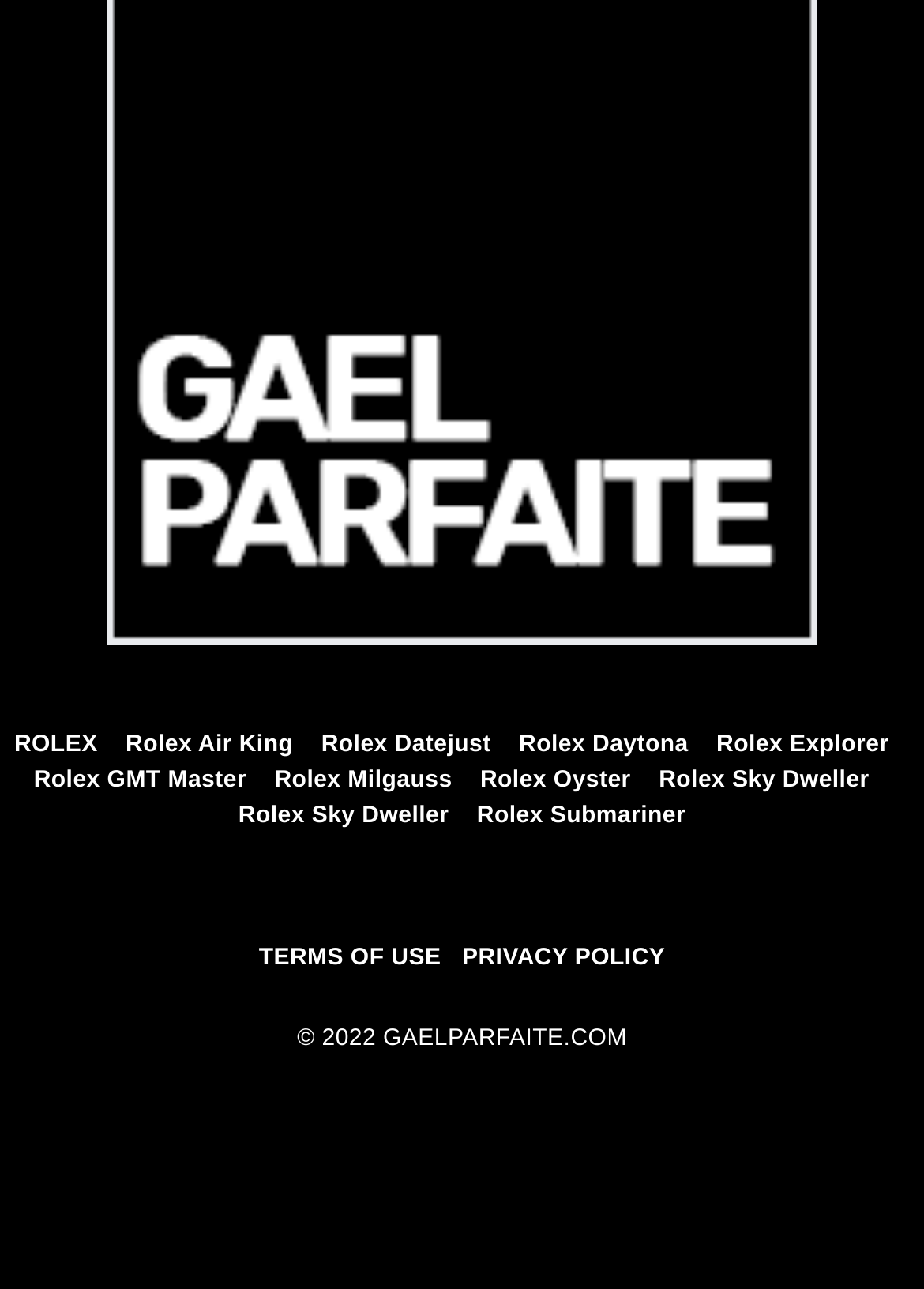How many times is 'Rolex Sky Dweller' listed?
Offer a detailed and exhaustive answer to the question.

I searched for the text 'Rolex Sky Dweller' in the heading section and found that it is listed twice.